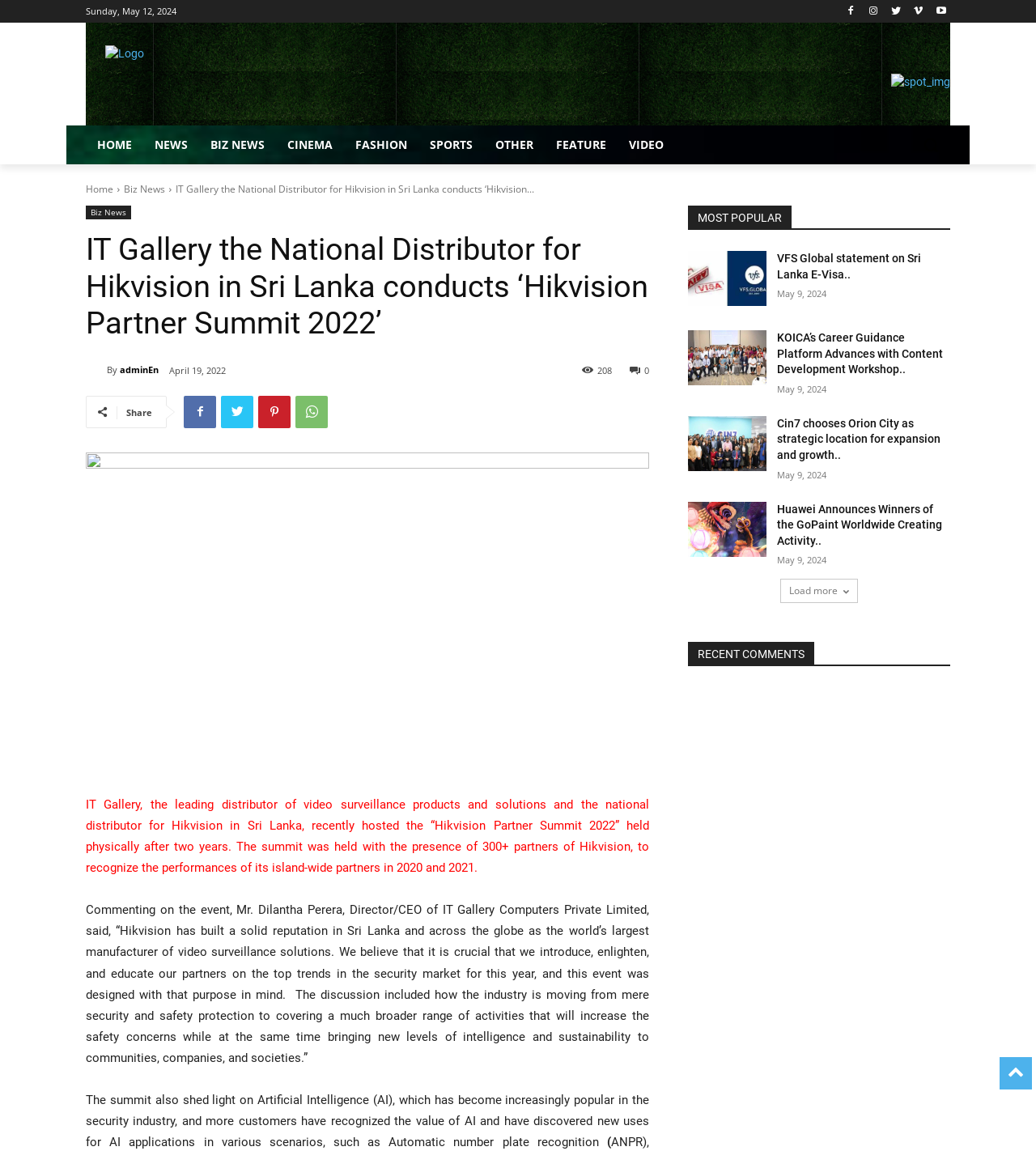Please study the image and answer the question comprehensively:
What is the topic of the article with the heading 'IT Gallery the National Distributor for Hikvision in Sri Lanka conducts ‘Hikvision Partner Summit 2022’?

I found the heading 'IT Gallery the National Distributor for Hikvision in Sri Lanka conducts ‘Hikvision Partner Summit 2022’' which indicates that the article is about the Hikvision Partner Summit 2022 event.